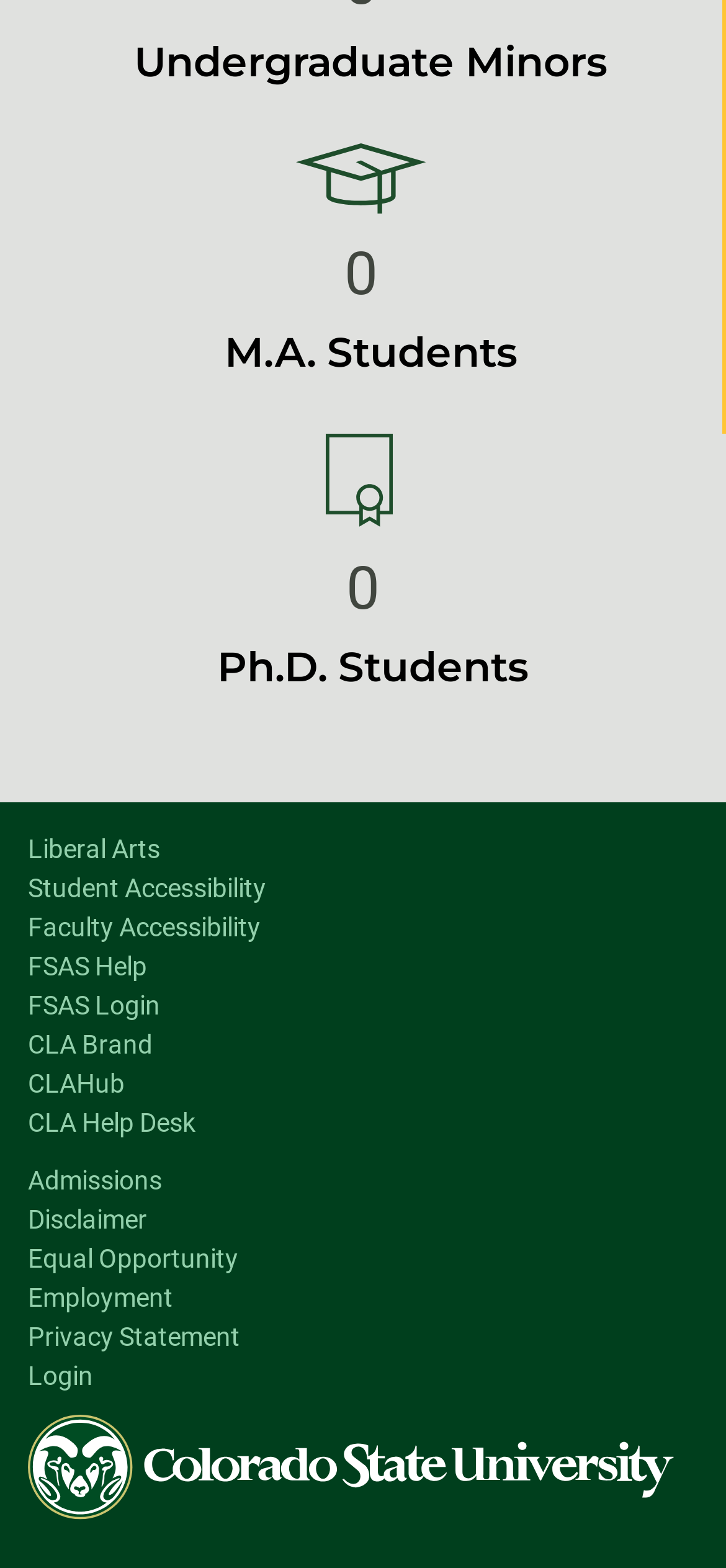What is the purpose of the FSAS Help link?
Based on the image, please offer an in-depth response to the question.

The link 'FSAS Help' is likely to provide assistance or support related to FSAS, which is an acronym that might stand for Faculty Student Accessibility System or something similar, given the context of the webpage.